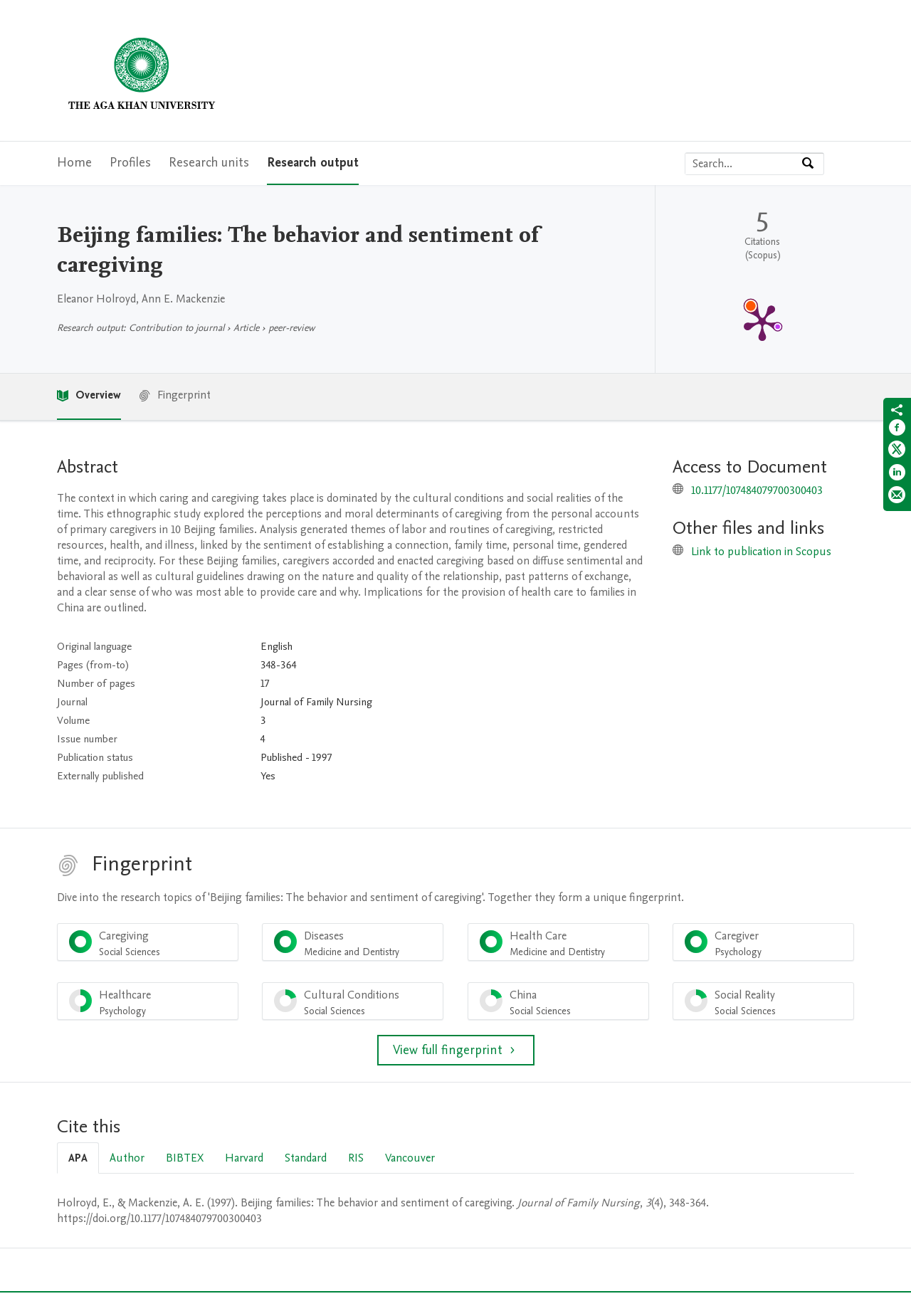Given the description Journal of Family Nursing, predict the bounding box coordinates of the UI element. Ensure the coordinates are in the format (top-left x, top-left y, bottom-right x, bottom-right y) and all values are between 0 and 1.

[0.286, 0.528, 0.408, 0.539]